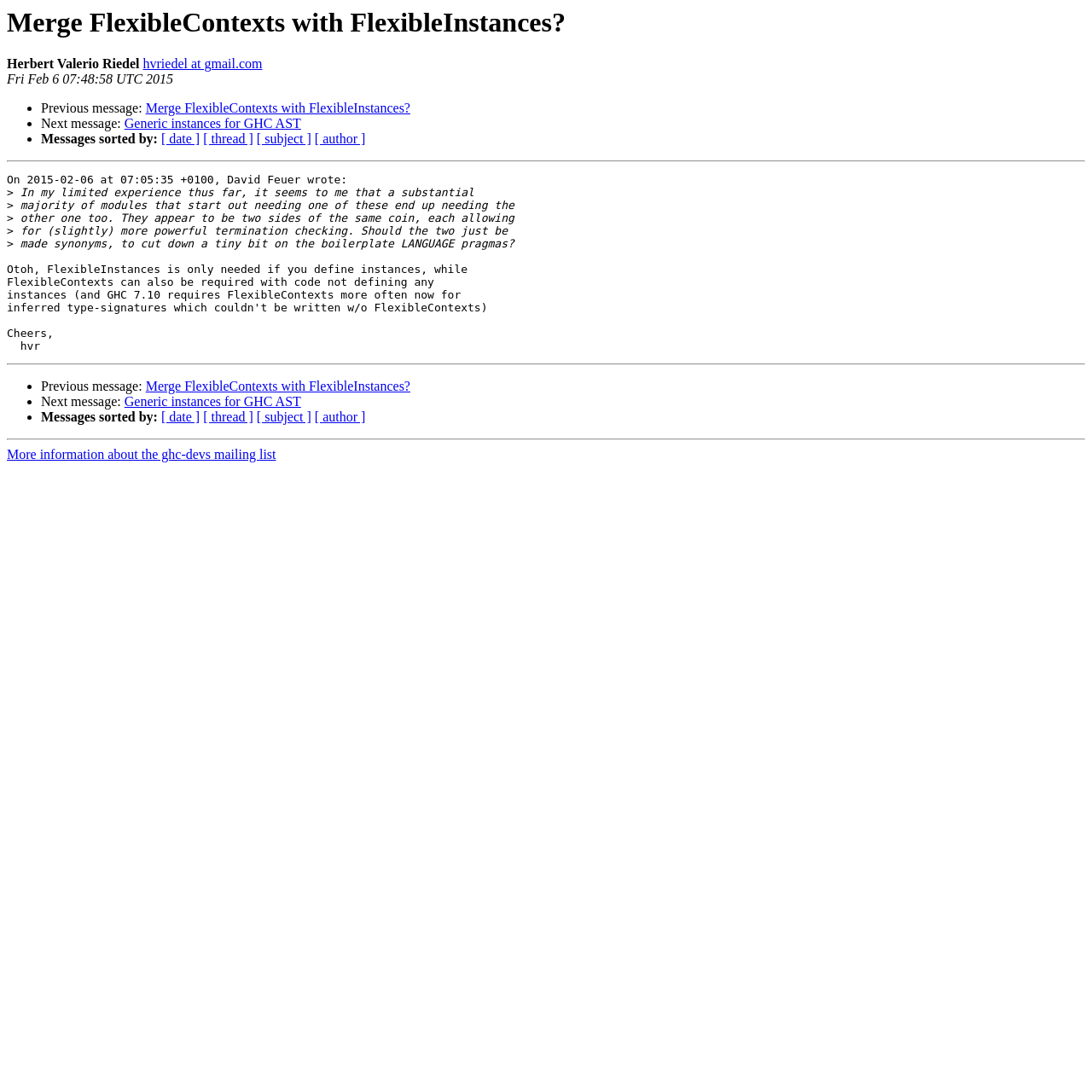Given the description "[ date ]", provide the bounding box coordinates of the corresponding UI element.

[0.148, 0.375, 0.183, 0.389]